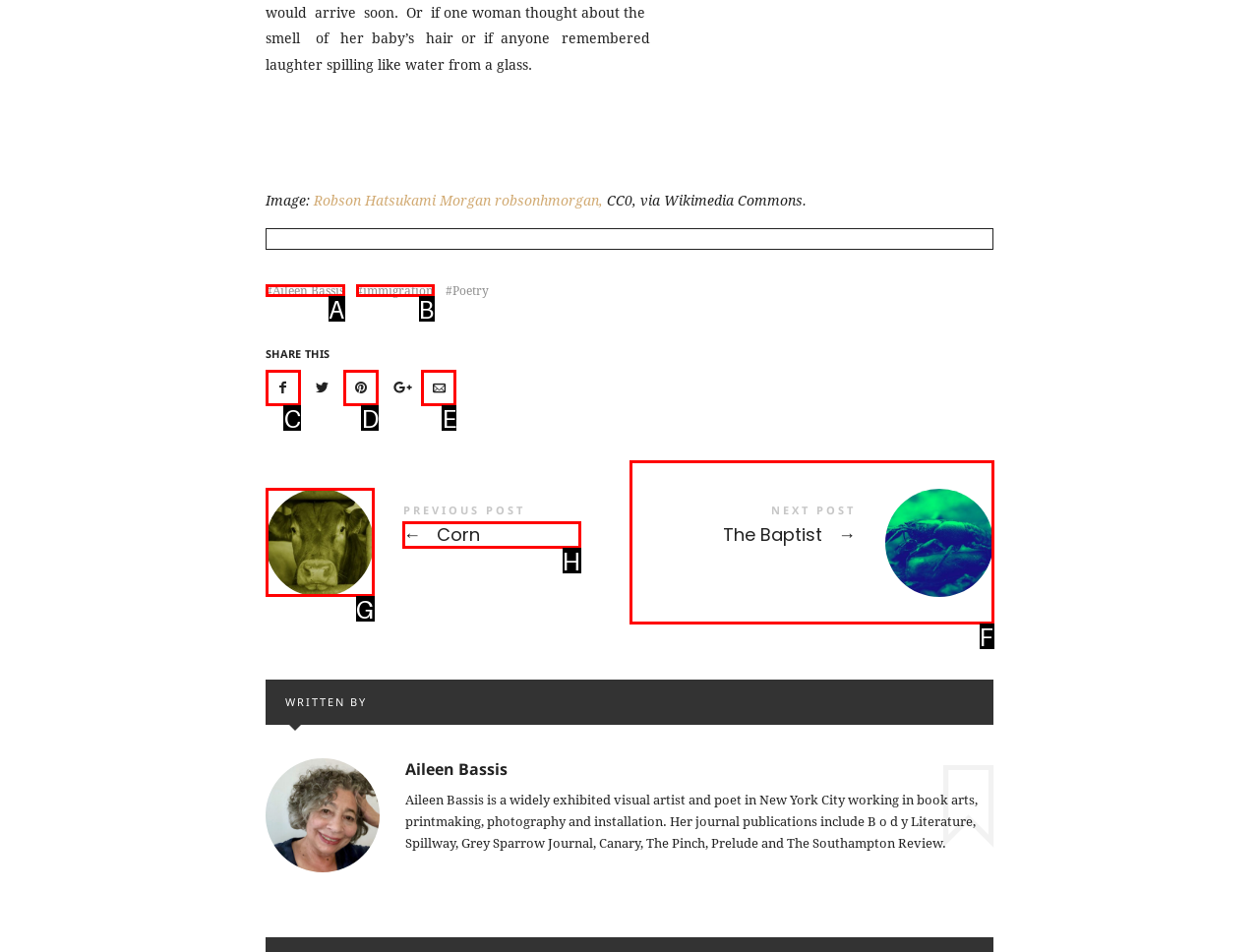Which lettered option should be clicked to perform the following task: View the previous post
Respond with the letter of the appropriate option.

H